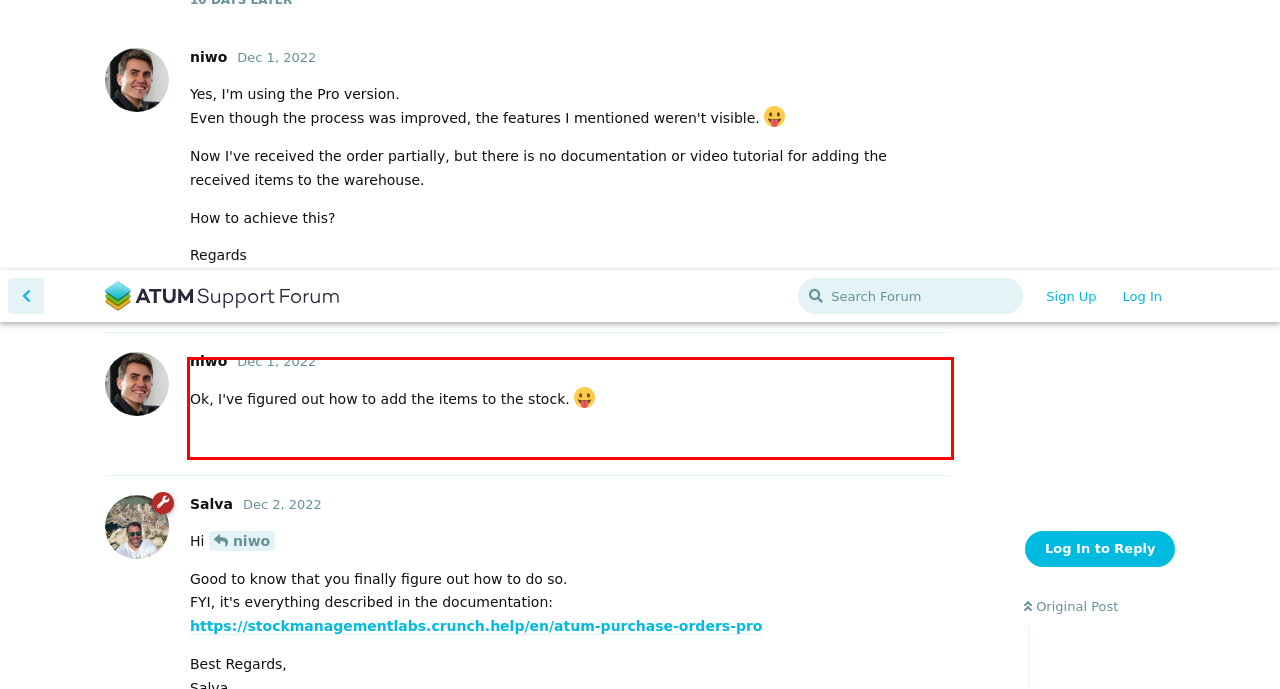Please perform OCR on the UI element surrounded by the red bounding box in the given webpage screenshot and extract its text content.

There is another feature Request I want to make. At this point, I'm trying to add an invoice from my supplier to the "PO Invoices" field. In order to upload the invoice, I have to choose all the items, that are related to that invoice. I've done this work already with the delivery that includes that invoice.